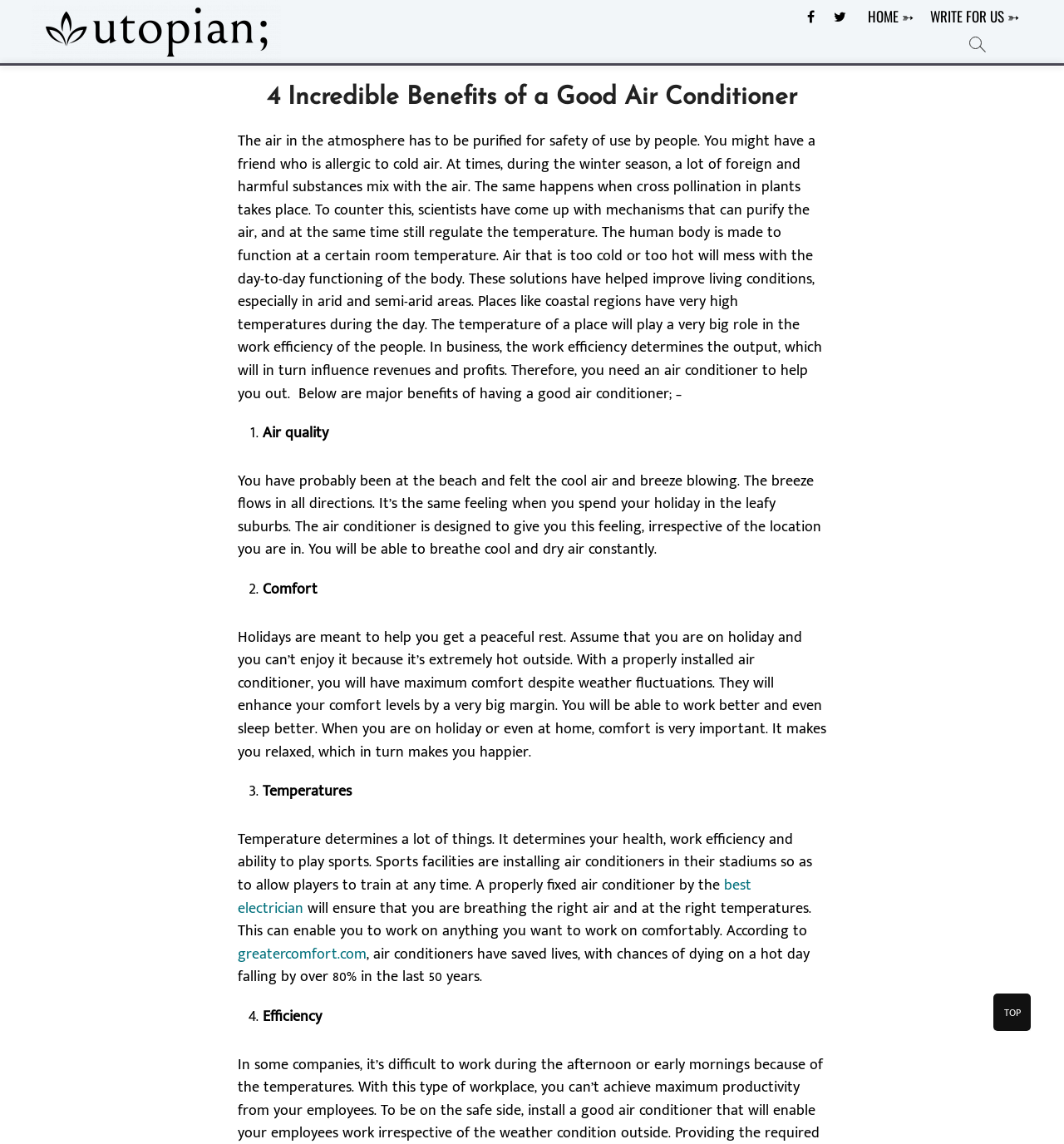What is the source of the statistic about air conditioners saving lives?
Please give a well-detailed answer to the question.

The webpage cites a statistic from greatercomfort.com, which states that air conditioners have saved lives, with the chances of dying on a hot day falling by over 80% in the last 50 years.